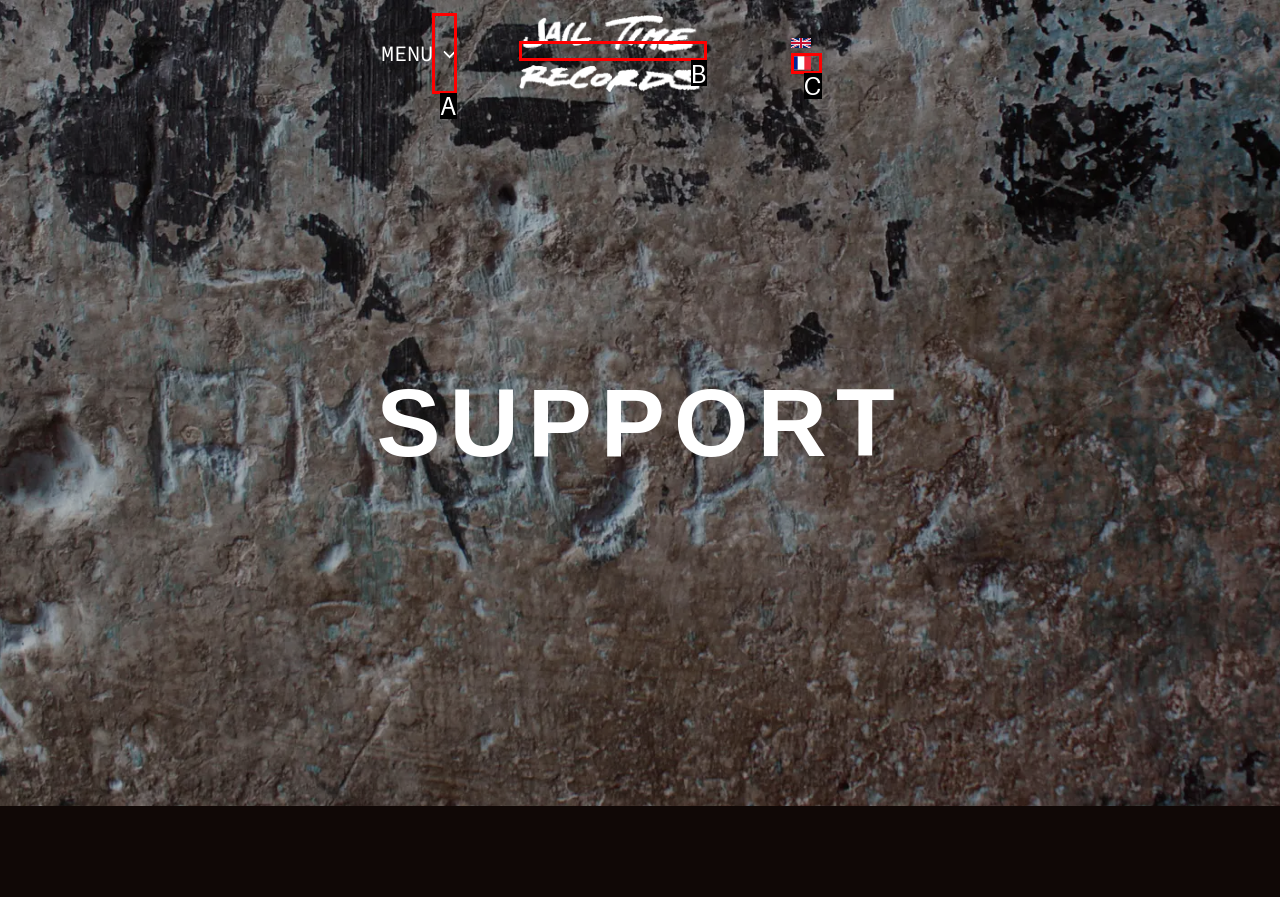Find the HTML element that matches the description: alt="Jail Time Records"
Respond with the corresponding letter from the choices provided.

B